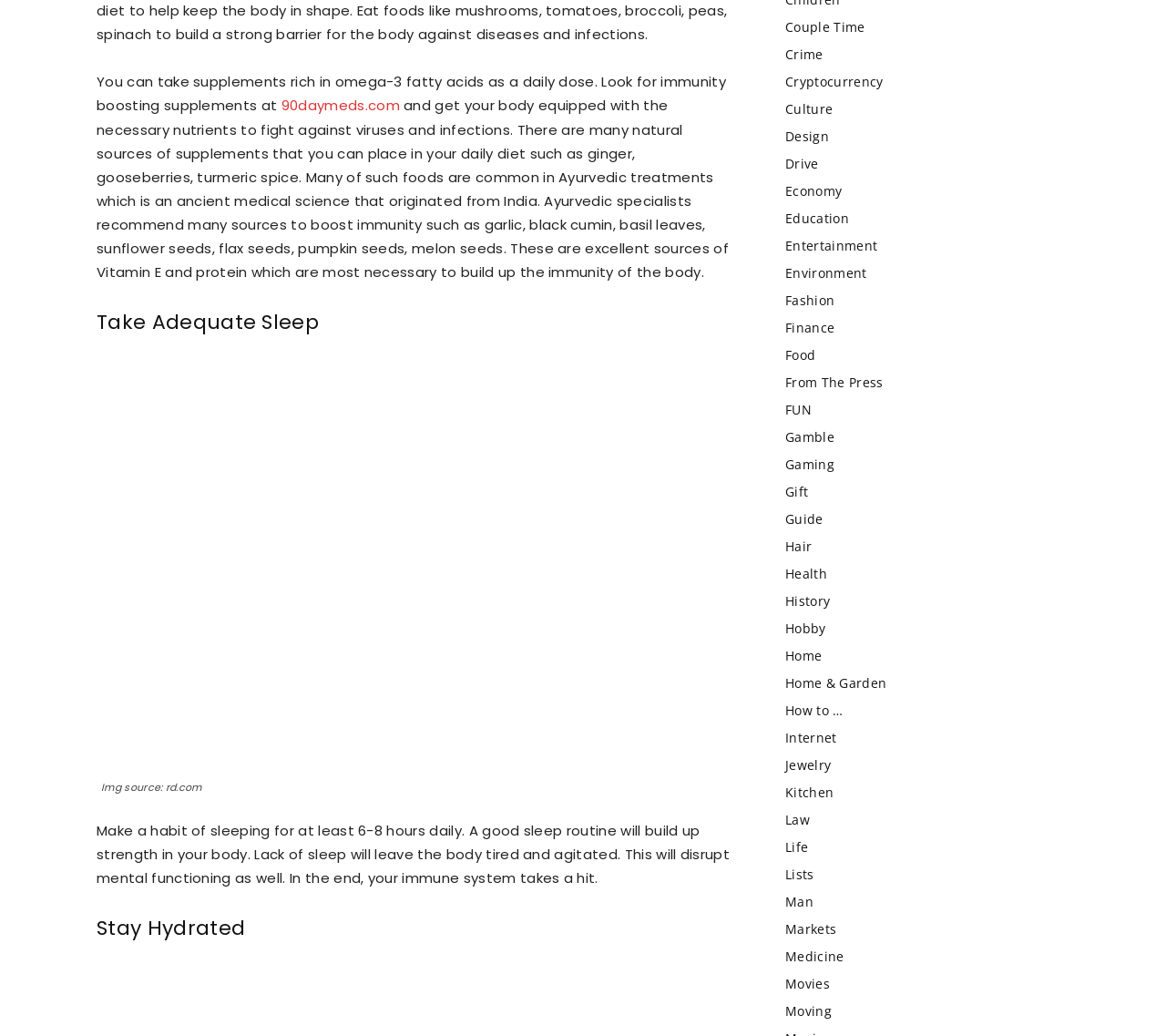Answer the question using only one word or a concise phrase: What are some natural sources of supplements to boost immunity?

Ginger, gooseberries, turmeric spice